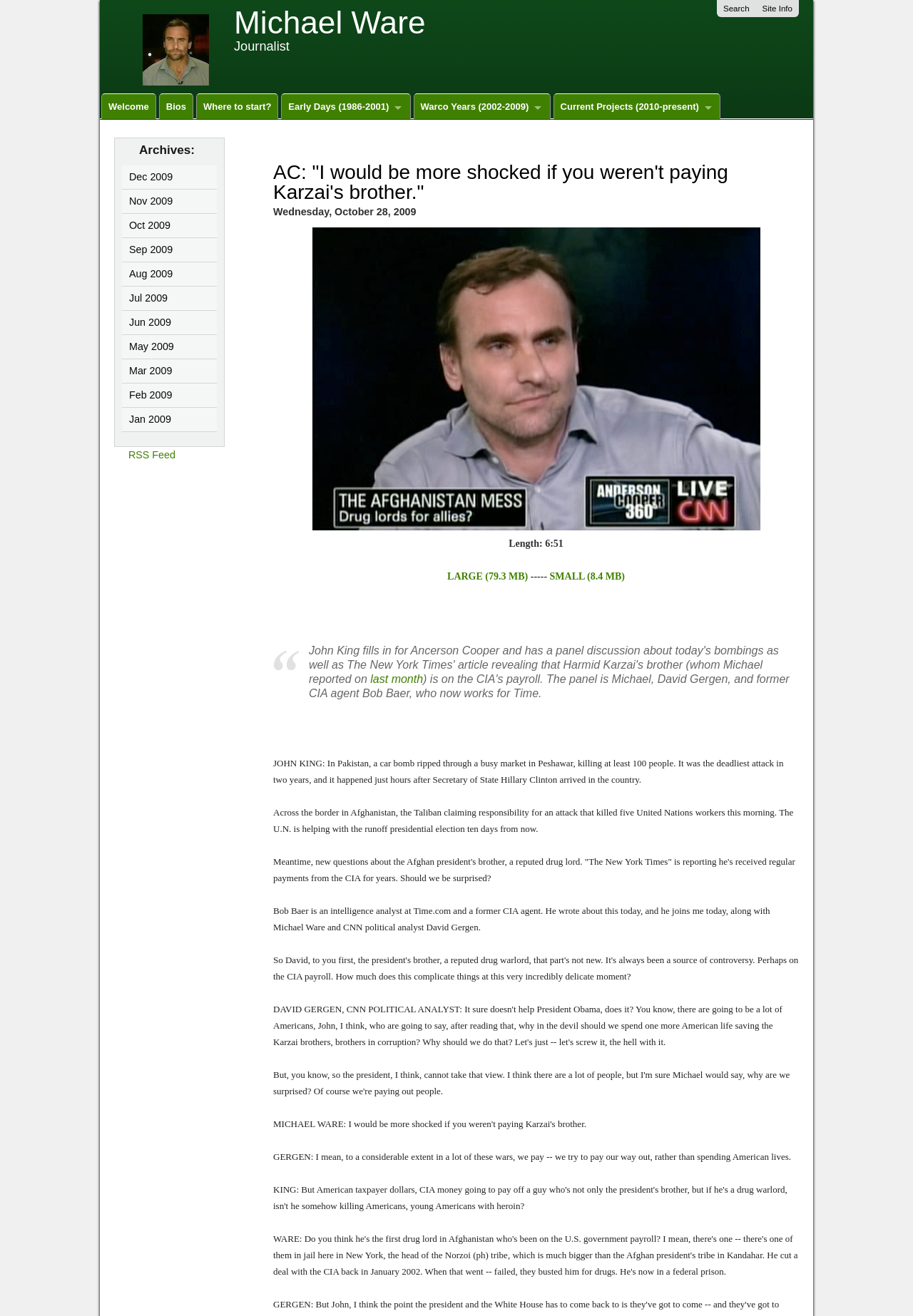Please identify the bounding box coordinates of the element's region that should be clicked to execute the following instruction: "Go to the early days section". The bounding box coordinates must be four float numbers between 0 and 1, i.e., [left, top, right, bottom].

[0.308, 0.071, 0.45, 0.09]